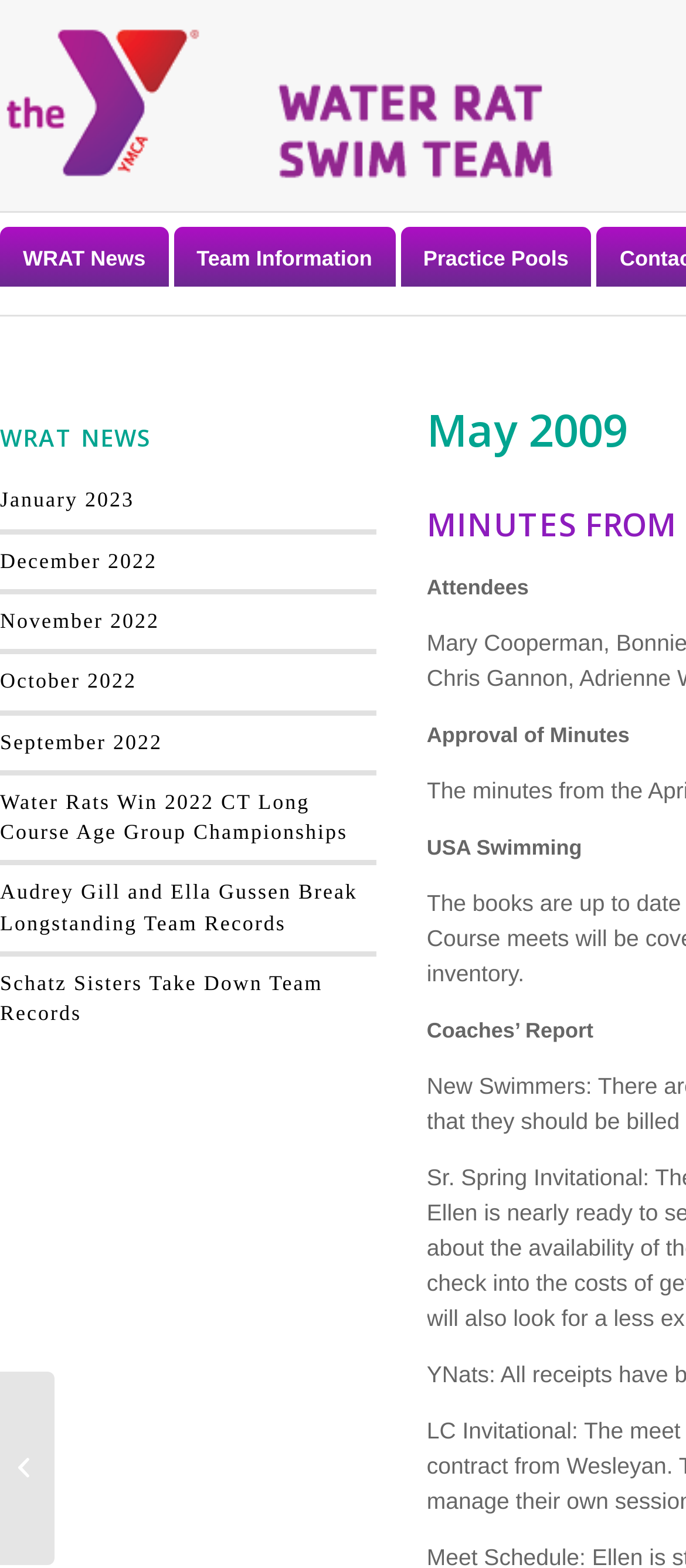Could you highlight the region that needs to be clicked to execute the instruction: "View WRAT News"?

[0.0, 0.157, 0.246, 0.173]